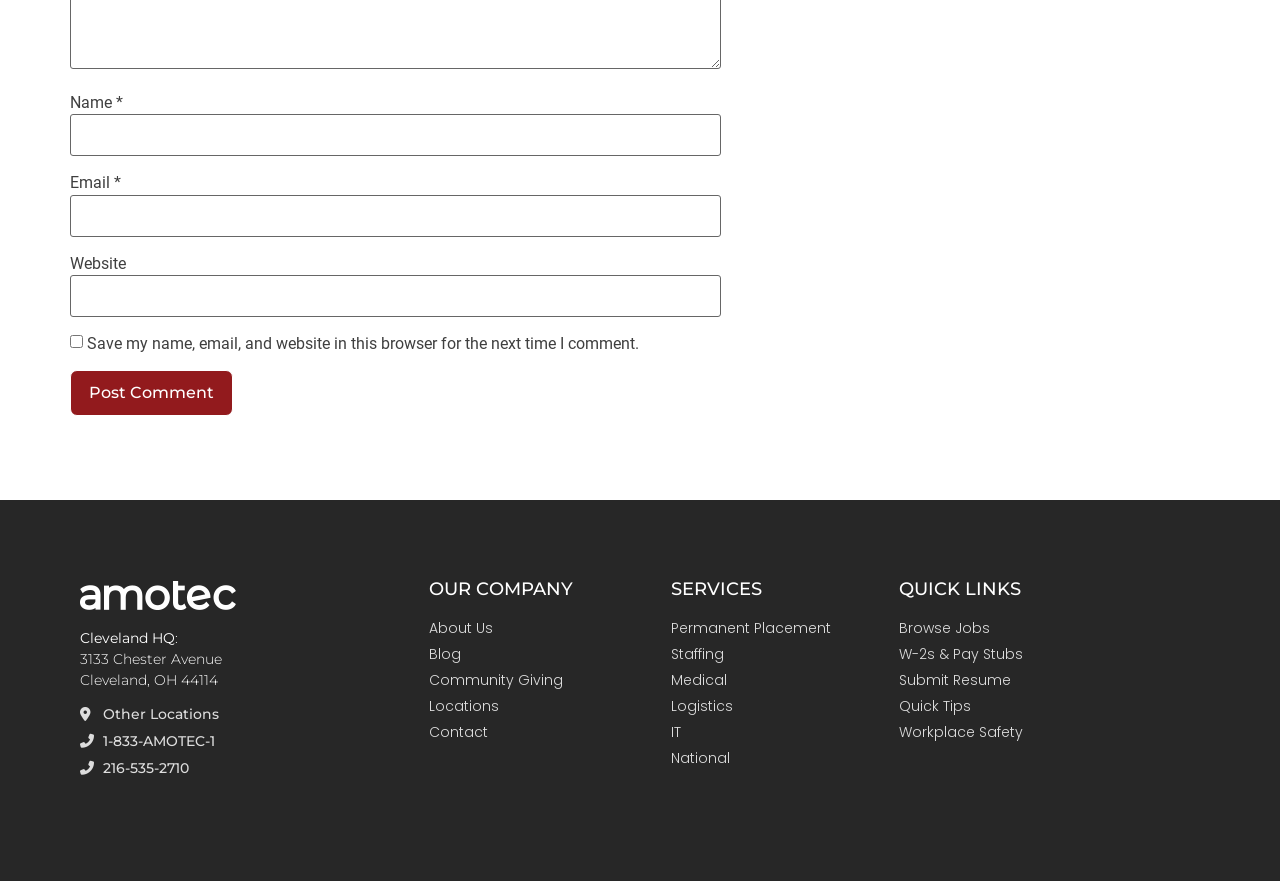What is the address of the Cleveland HQ?
From the image, provide a succinct answer in one word or a short phrase.

3133 Chester Avenue